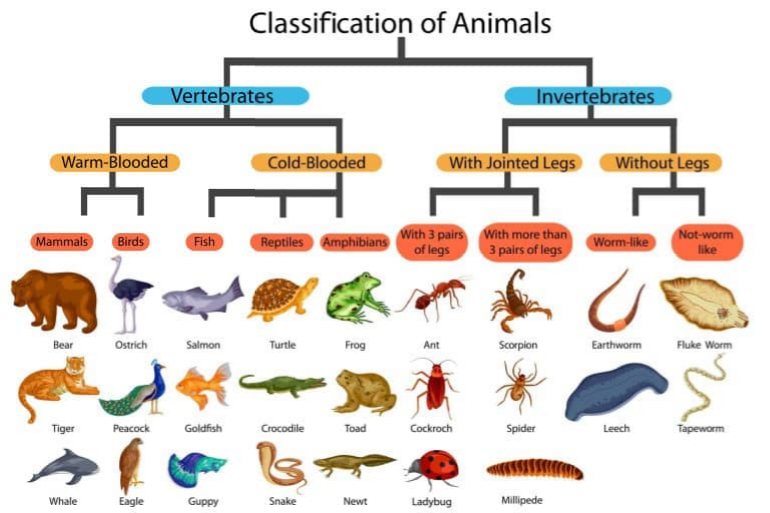What feature distinguishes invertebrates with jointed legs?
We need a detailed and meticulous answer to the question.

Invertebrates with jointed legs are further divided into two subcategories based on the number of leg pairs they possess. Some, like ants, have three pairs of legs, while others, like scorpions, have more than three pairs of legs. This characteristic is used to distinguish between different types of invertebrates with jointed legs.